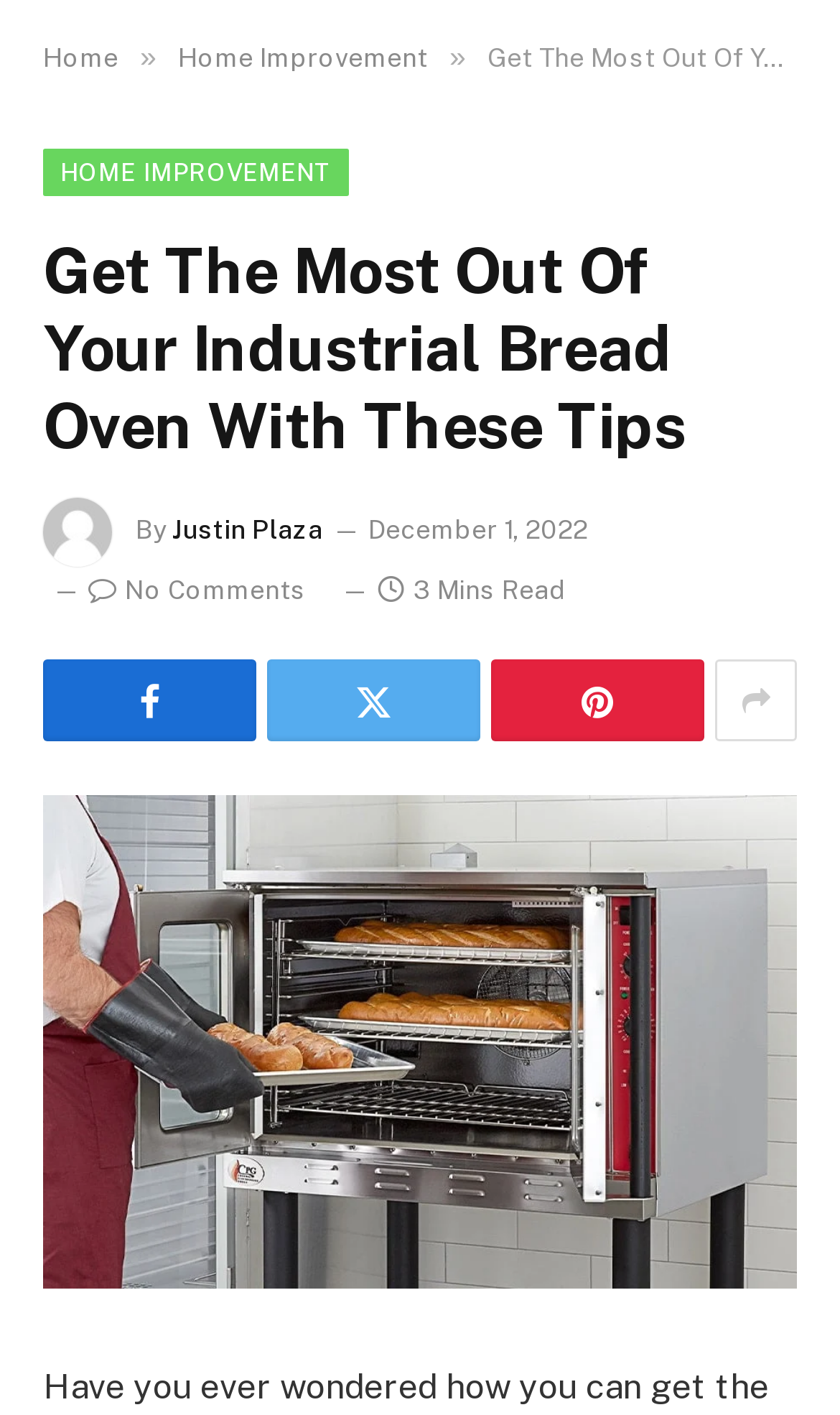When was this article published?
Please look at the screenshot and answer in one word or a short phrase.

December 1, 2022